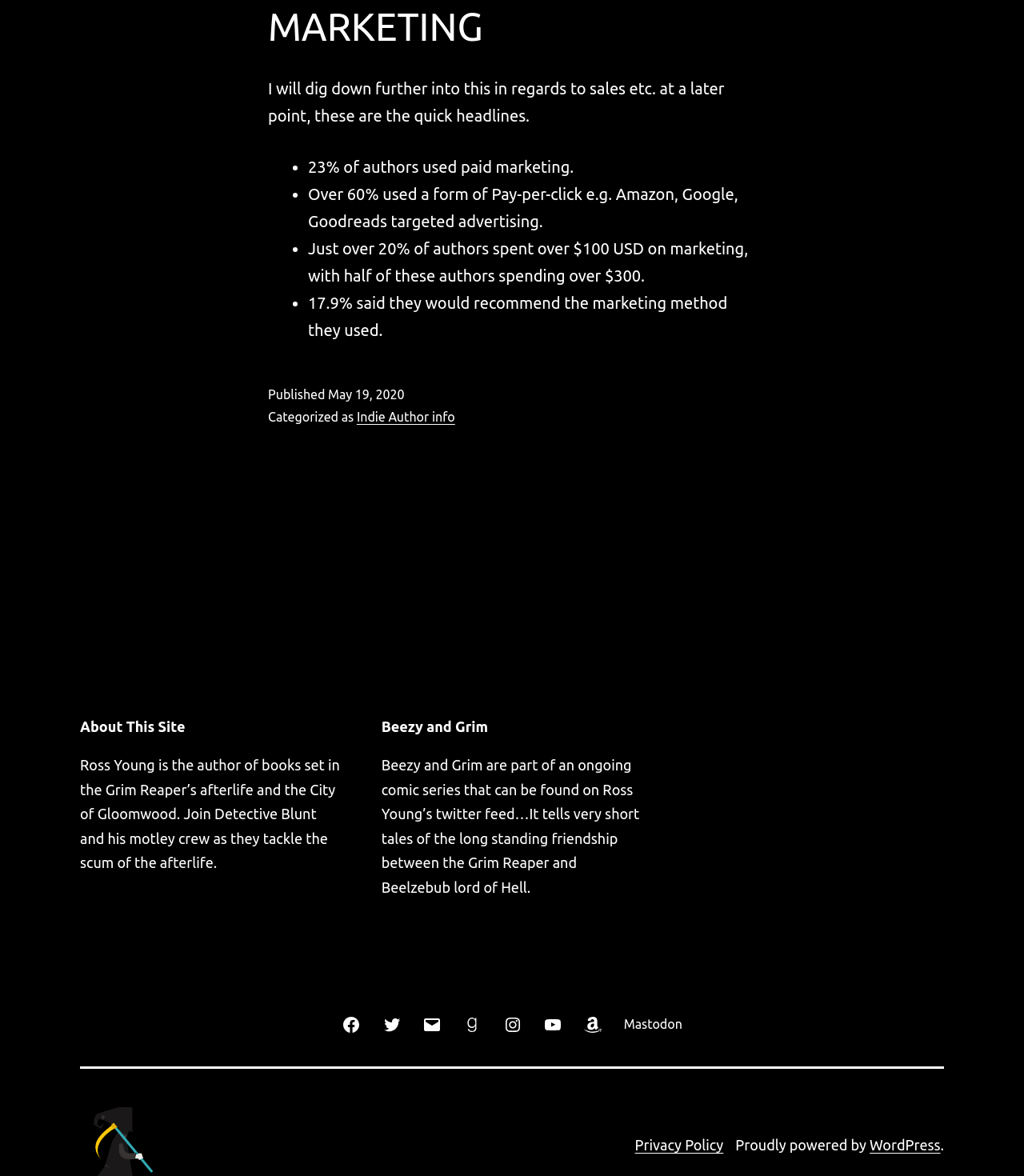Can you show the bounding box coordinates of the region to click on to complete the task described in the instruction: "Visit the Facebook page"?

[0.323, 0.853, 0.363, 0.888]